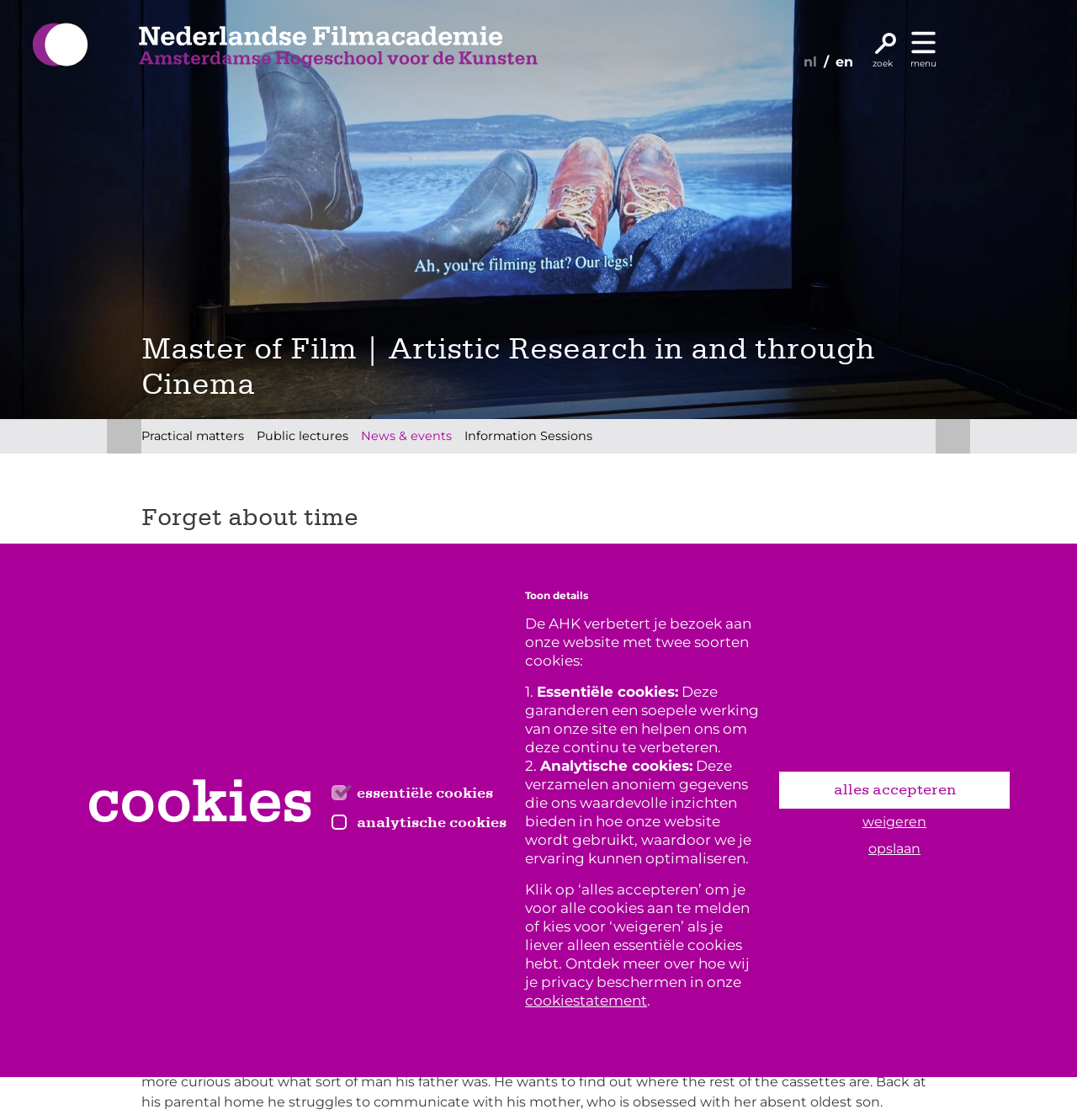Refer to the screenshot and give an in-depth answer to this question: What is the language of the webpage?

The language of the webpage can be inferred from the text content, which is mostly in Dutch. Additionally, the language options at the top of the webpage include 'nl' and 'en', suggesting that the default language is Dutch.